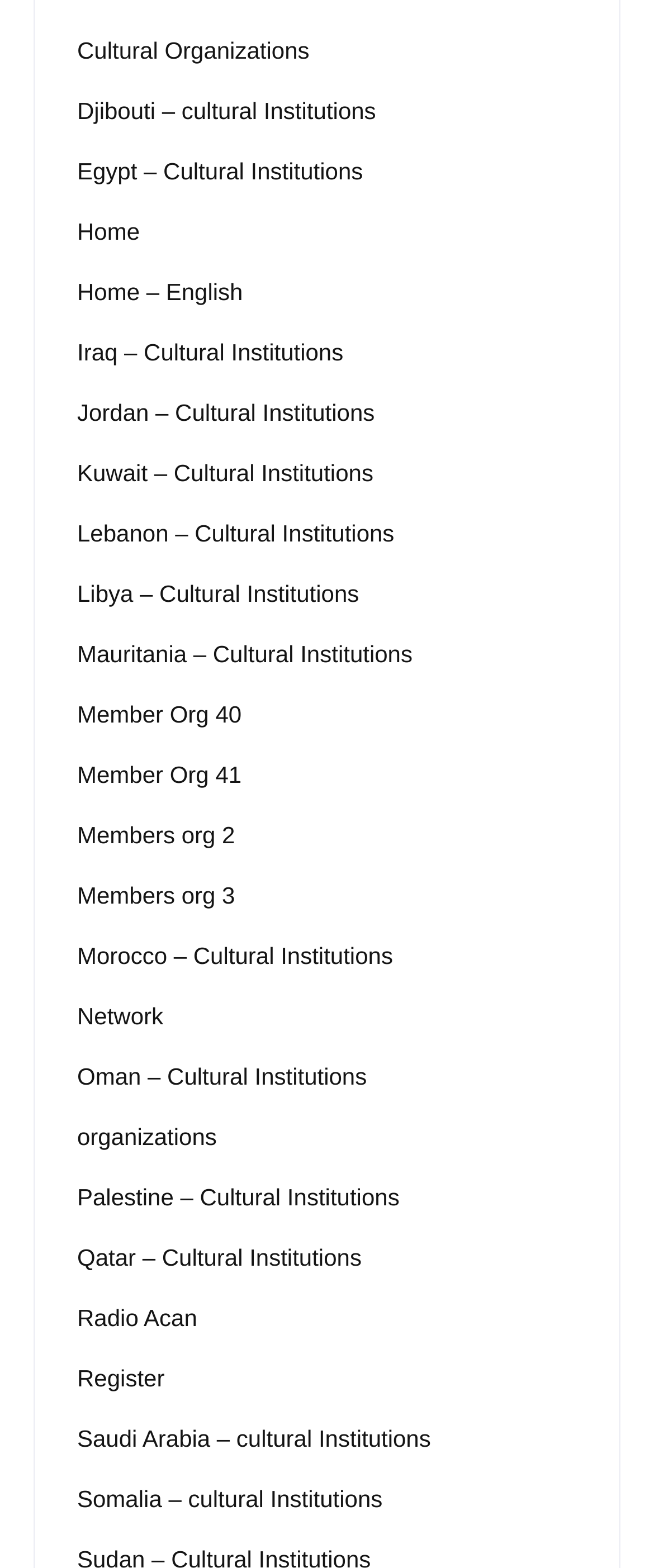Please provide a comprehensive answer to the question based on the screenshot: What is the purpose of the 'Register' link?

Based on the context of the webpage, I infer that the 'Register' link is intended for users to register or sign up for something, possibly to access more features or content on the webpage.